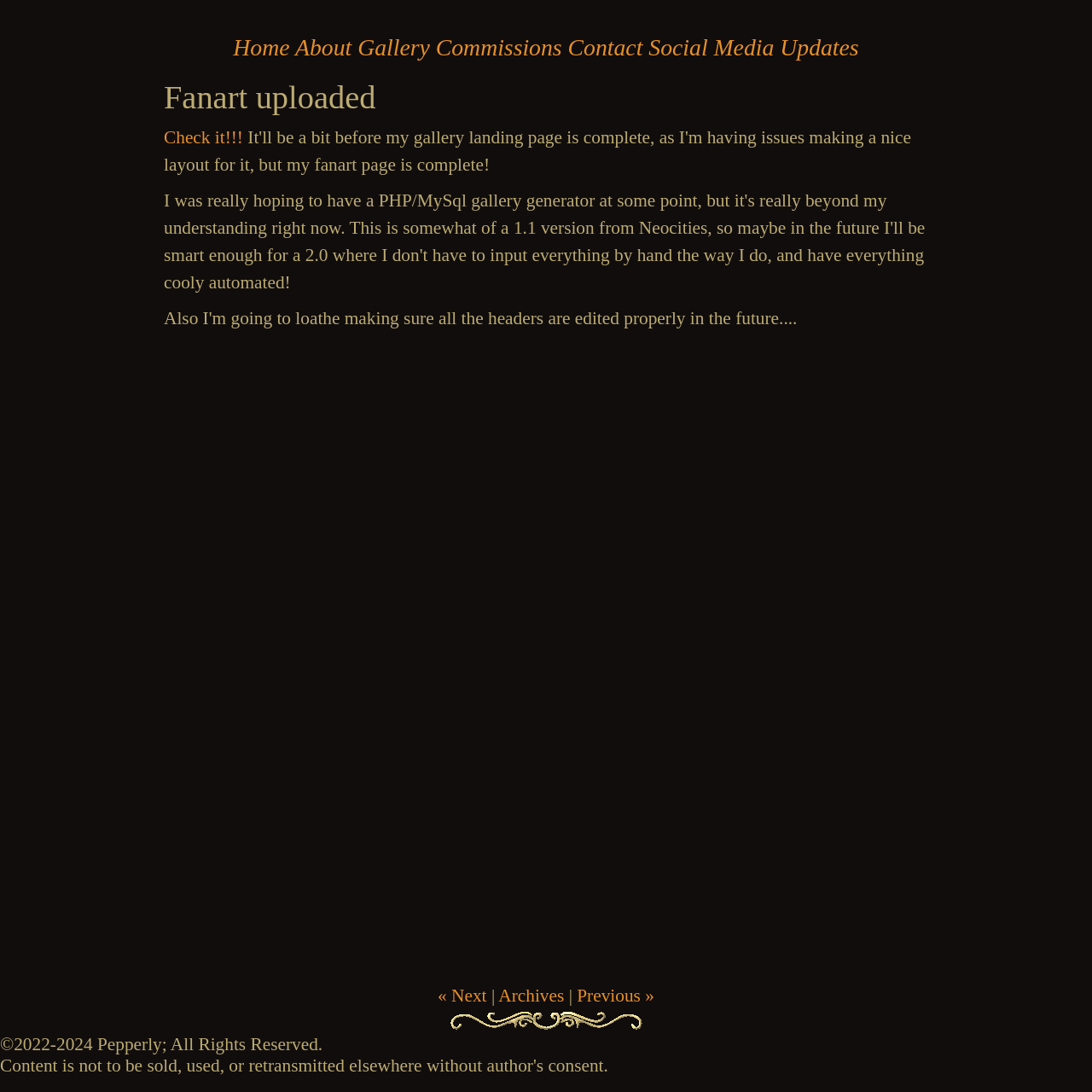Please identify the bounding box coordinates of the element on the webpage that should be clicked to follow this instruction: "go to home page". The bounding box coordinates should be given as four float numbers between 0 and 1, formatted as [left, top, right, bottom].

[0.214, 0.031, 0.265, 0.055]